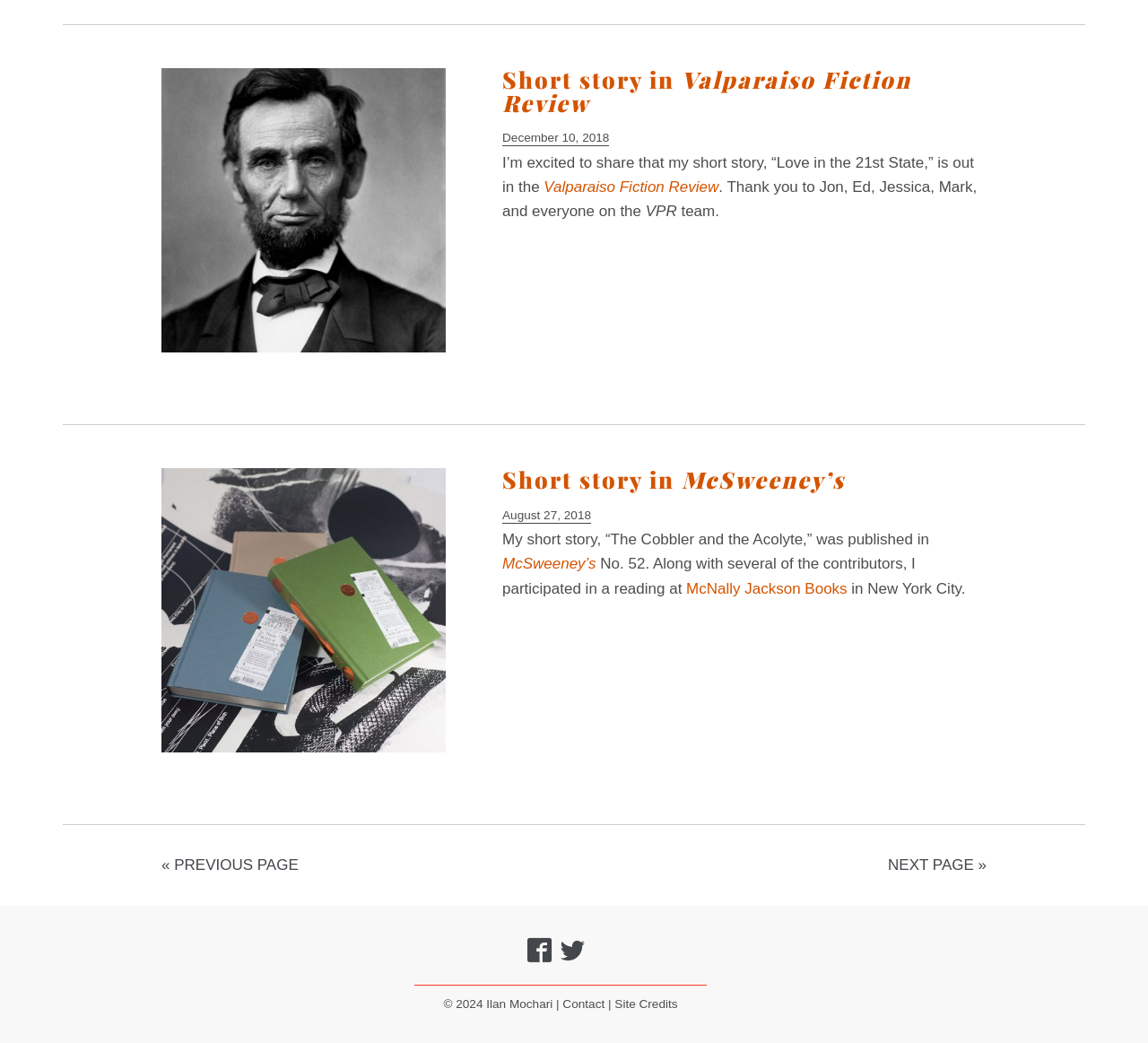Given the following UI element description: "Facebook", find the bounding box coordinates in the webpage screenshot.

[0.459, 0.899, 0.48, 0.926]